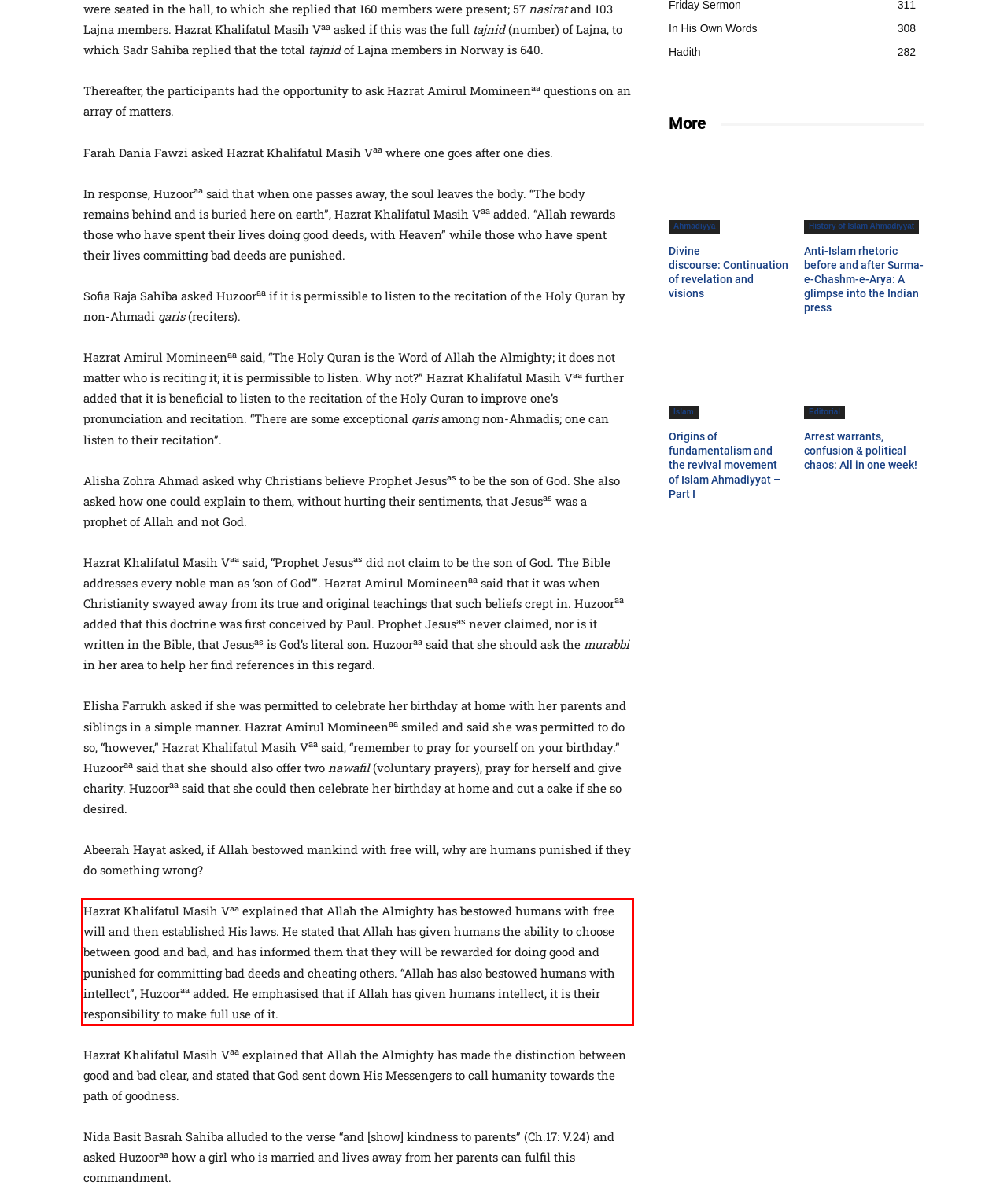You are given a screenshot of a webpage with a UI element highlighted by a red bounding box. Please perform OCR on the text content within this red bounding box.

Hazrat Khalifatul Masih Vaa explained that Allah the Almighty has bestowed humans with free will and then established His laws. He stated that Allah has given humans the ability to choose between good and bad, and has informed them that they will be rewarded for doing good and punished for committing bad deeds and cheating others. “Allah has also bestowed humans with intellect”, Huzooraa added. He emphasised that if Allah has given humans intellect, it is their responsibility to make full use of it.